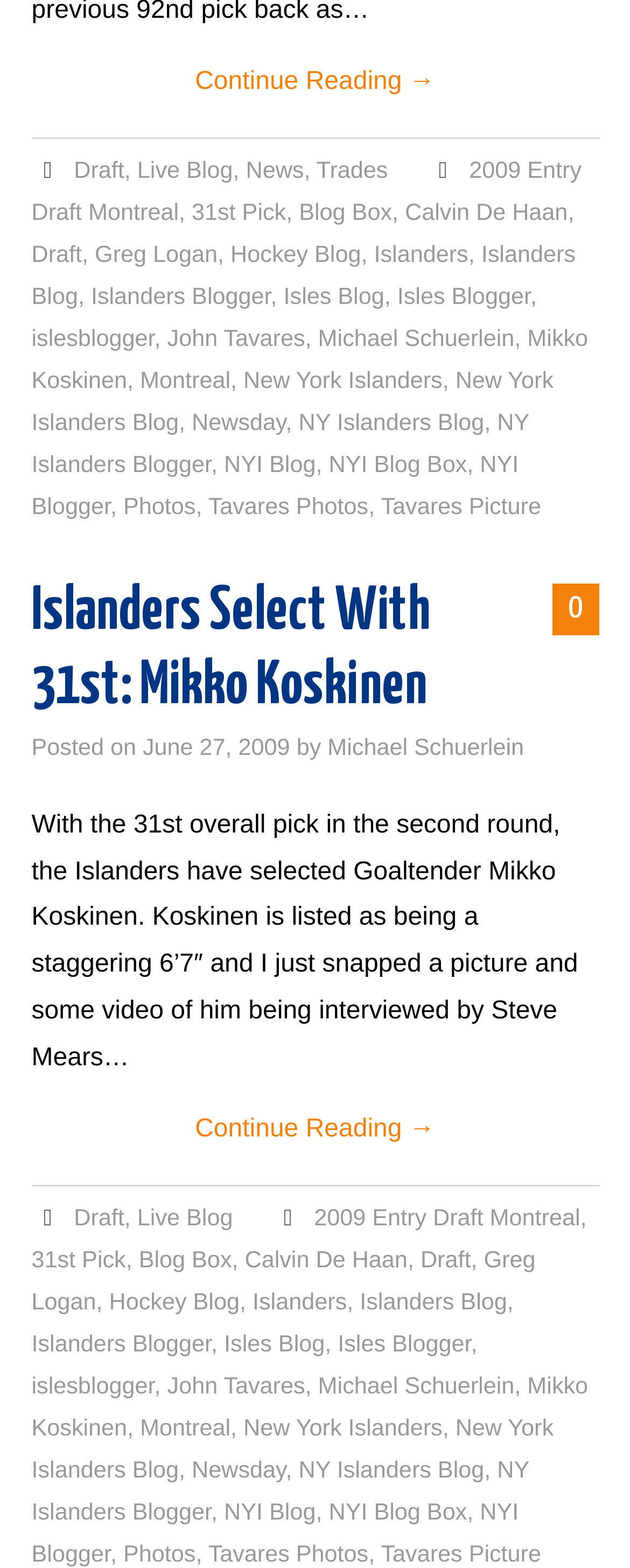What is the name of the selected goalie?
Answer the question with a detailed explanation, including all necessary information.

The answer can be found in the main article section, where it is stated 'With the 31st overall pick in the second round, the Islanders have selected Goaltender Mikko Koskinen.'